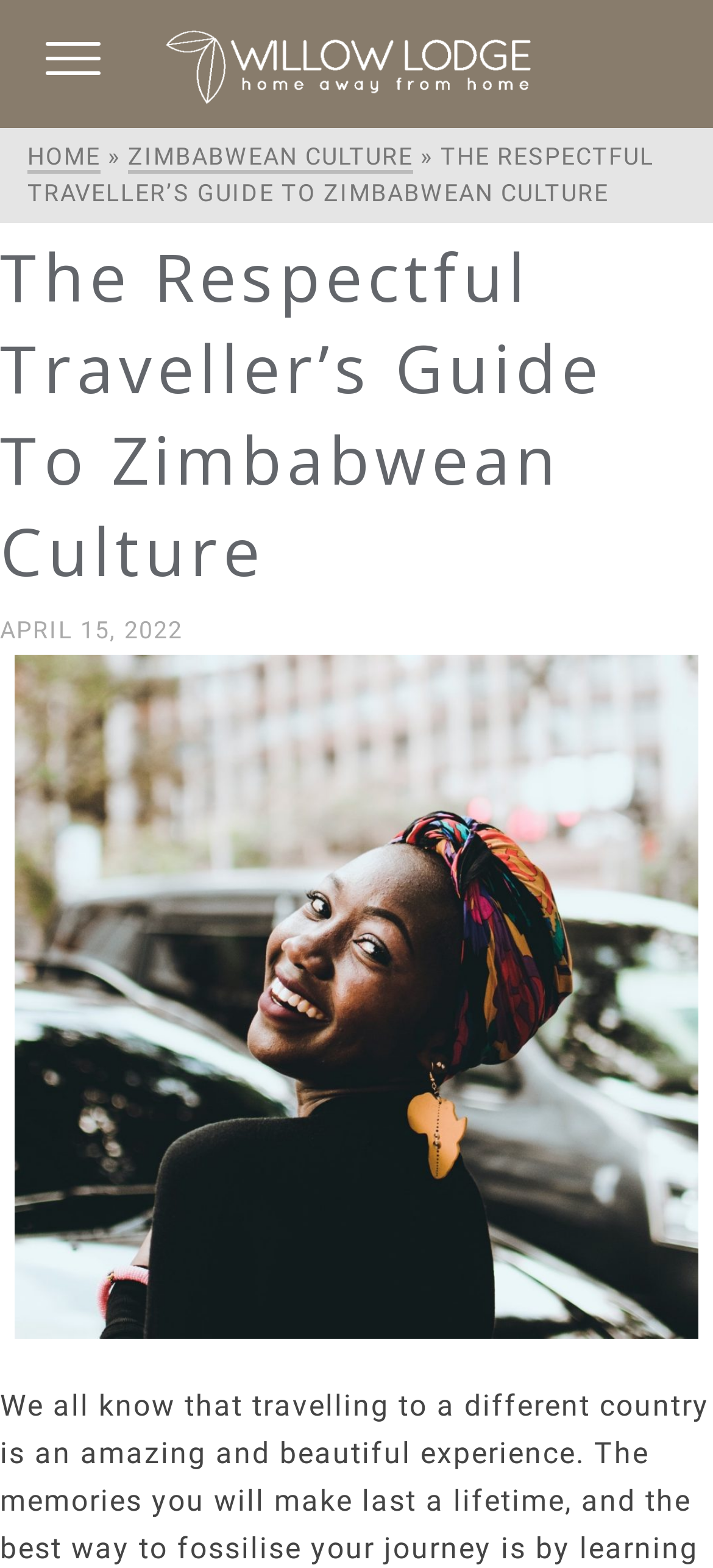Provide the bounding box coordinates of the UI element that matches the description: "alt="Willow Lodge Harare"".

[0.205, 0.0, 0.795, 0.082]